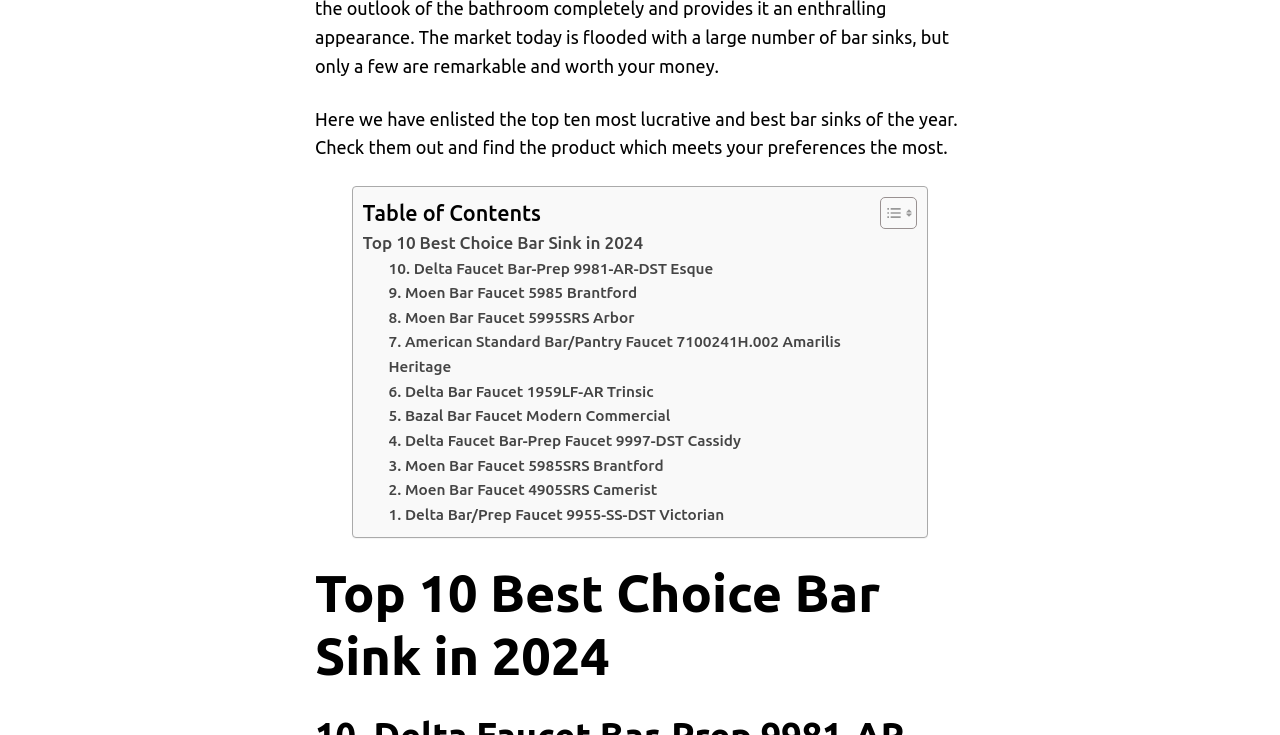What is the brand of the top-ranked bar sink?
Please provide a single word or phrase in response based on the screenshot.

Delta